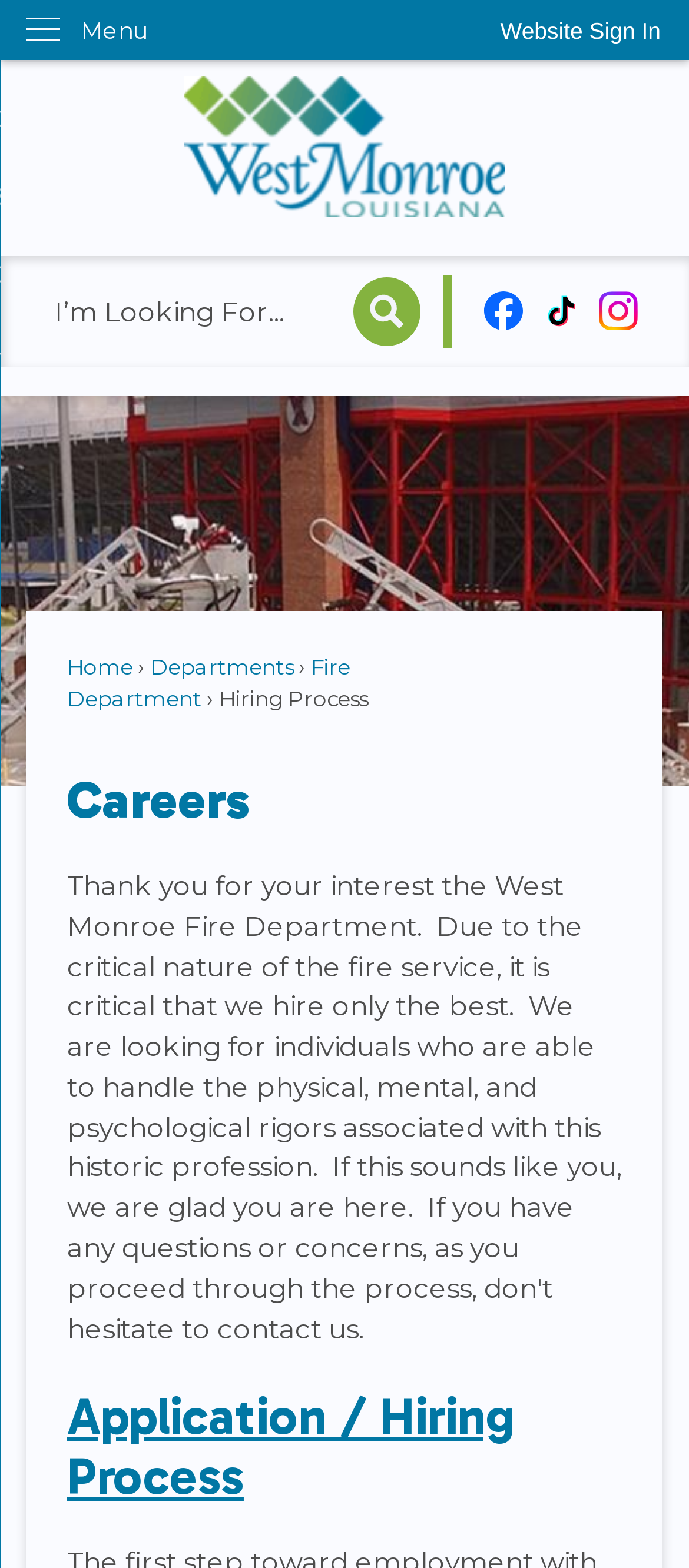How many main navigation links are there?
Using the image as a reference, answer with just one word or a short phrase.

4